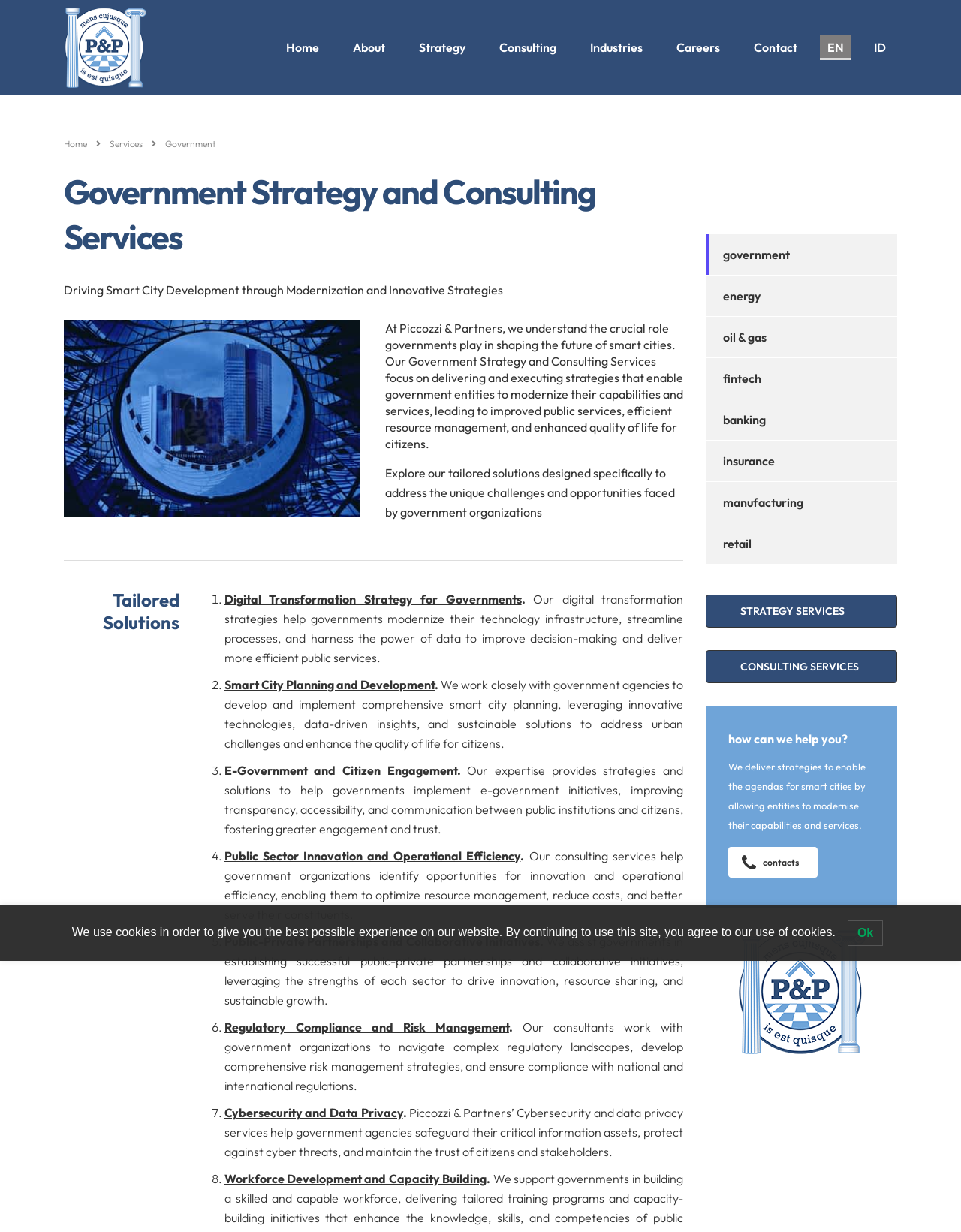Show the bounding box coordinates of the element that should be clicked to complete the task: "Learn more about 'Digital Transformation Strategy for Governments'".

[0.233, 0.48, 0.543, 0.492]